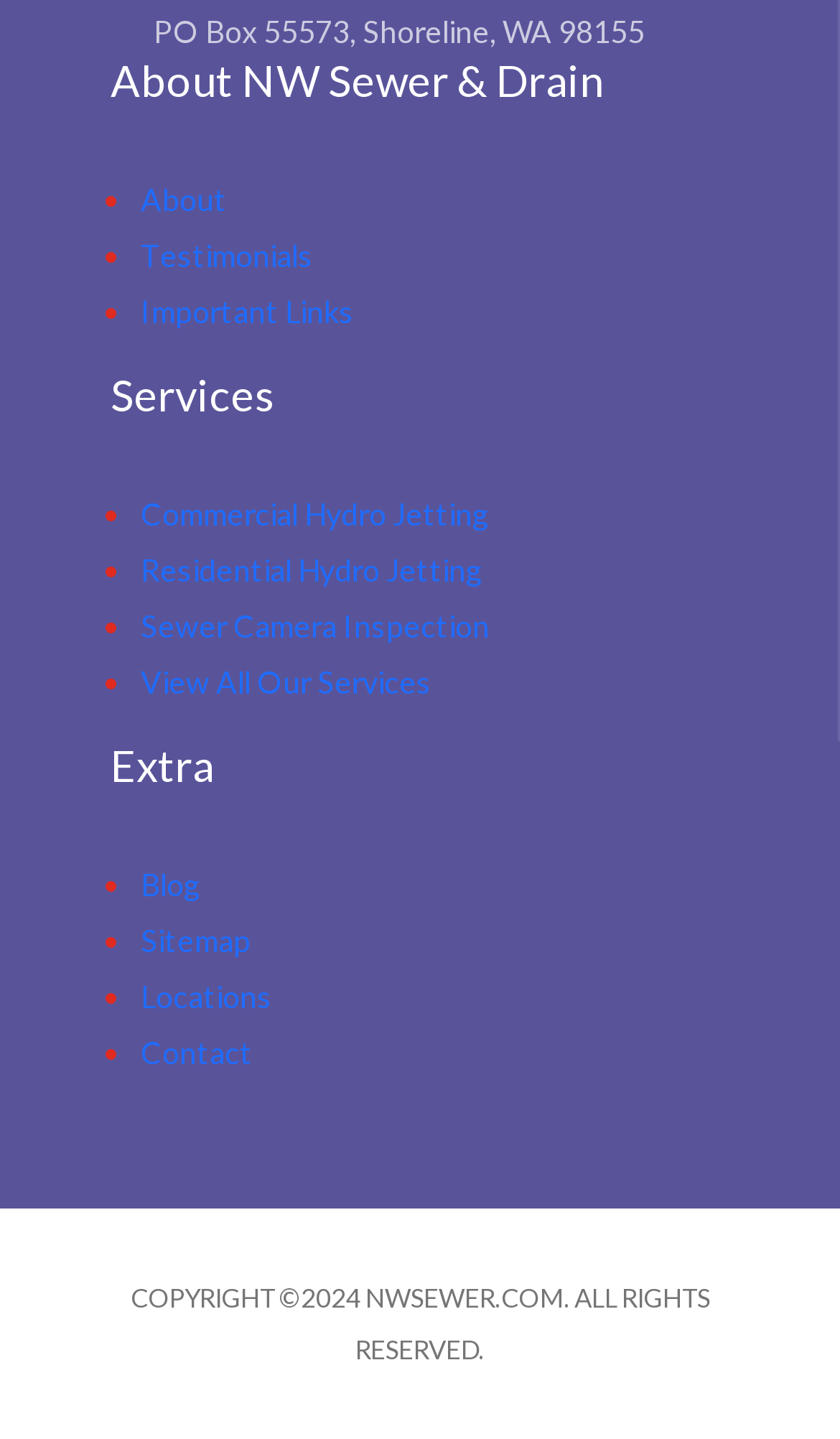Please provide the bounding box coordinates for the UI element as described: "View All Our Services". The coordinates must be four floats between 0 and 1, represented as [left, top, right, bottom].

[0.167, 0.461, 0.513, 0.487]